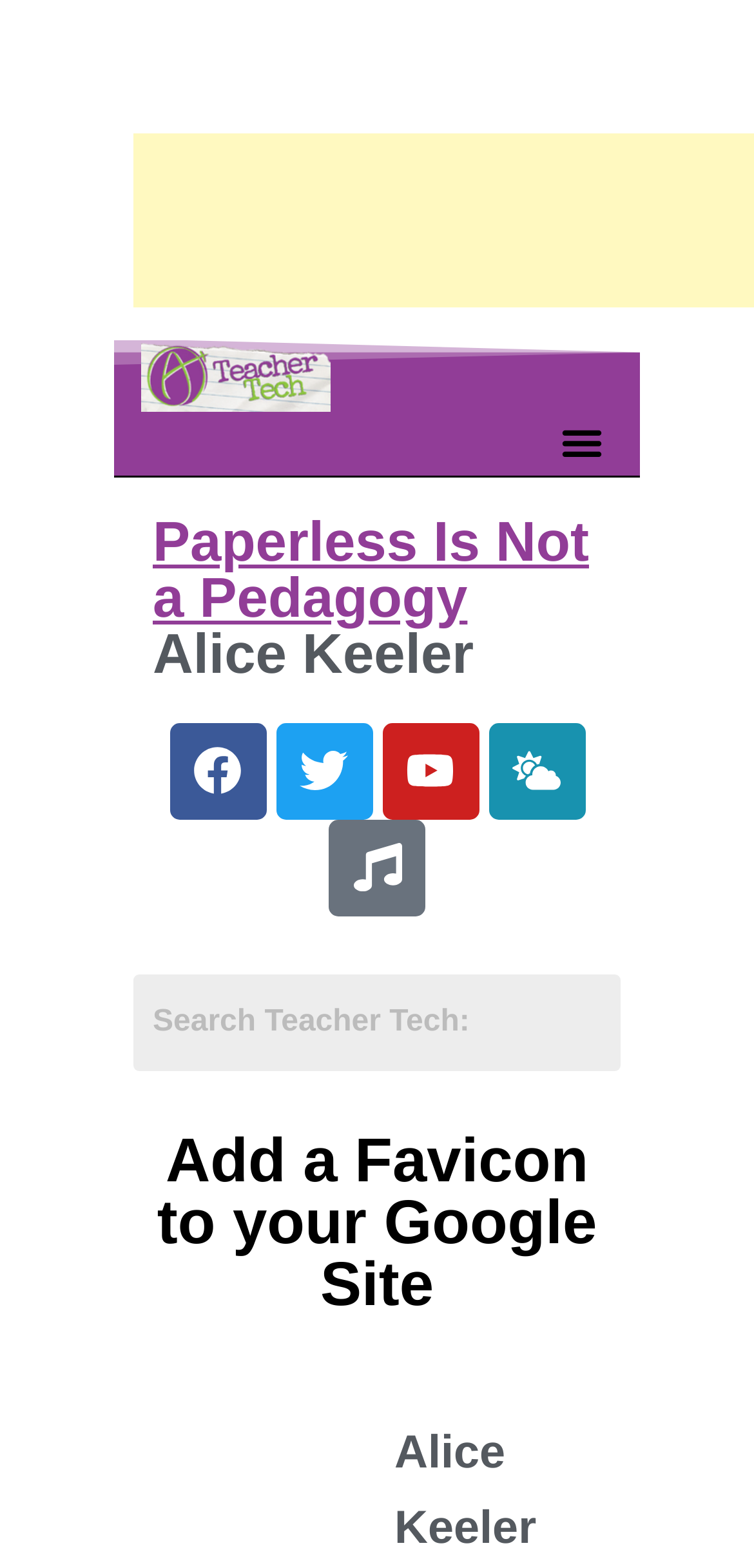What is the purpose of the search box?
Look at the webpage screenshot and answer the question with a detailed explanation.

The search box is located at the top right corner of the webpage, and it allows users to search for specific content within the website, indicating that its purpose is to facilitate searching.